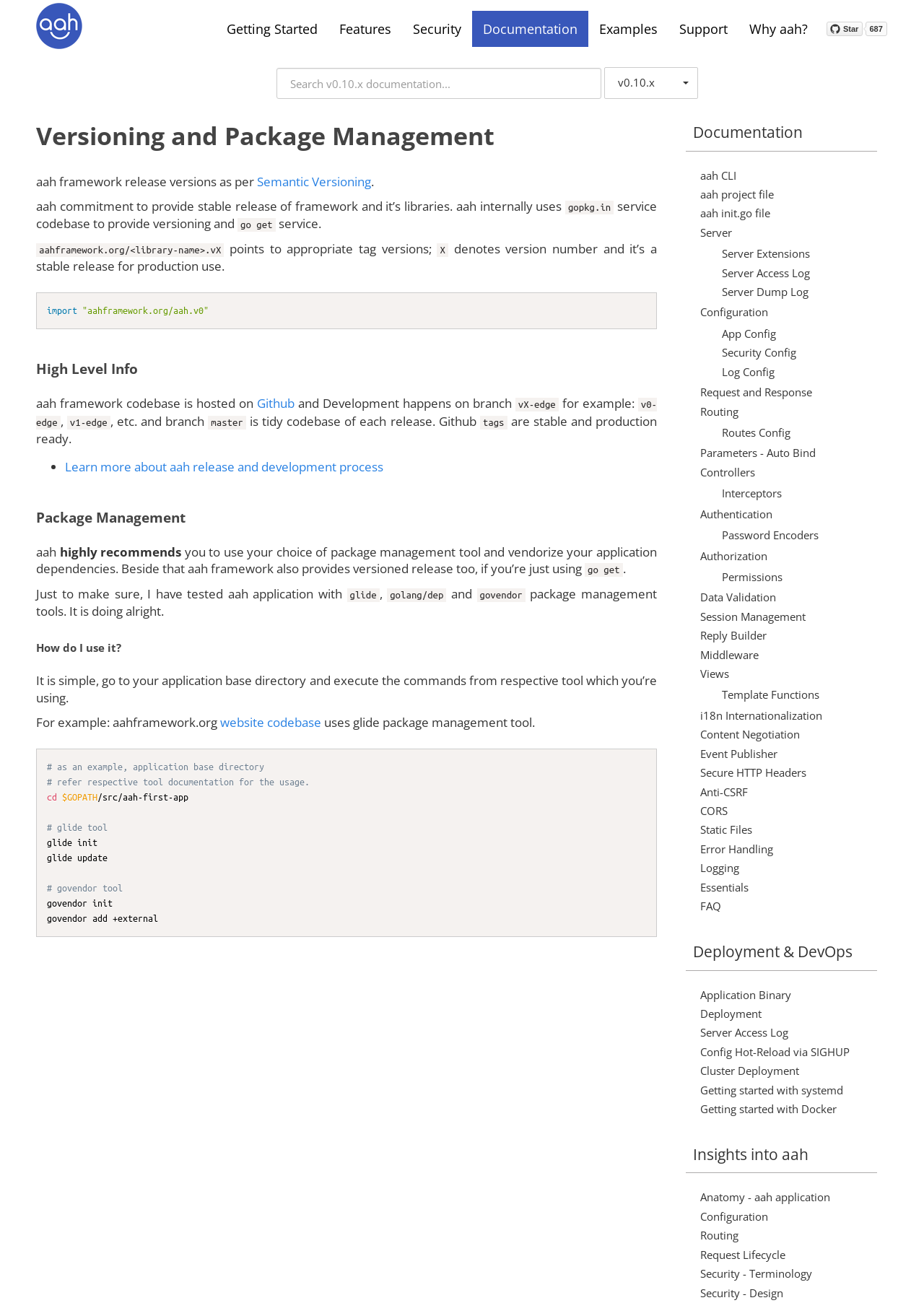Find the bounding box coordinates for the area that must be clicked to perform this action: "Read more about 'pikashow apk download'".

None